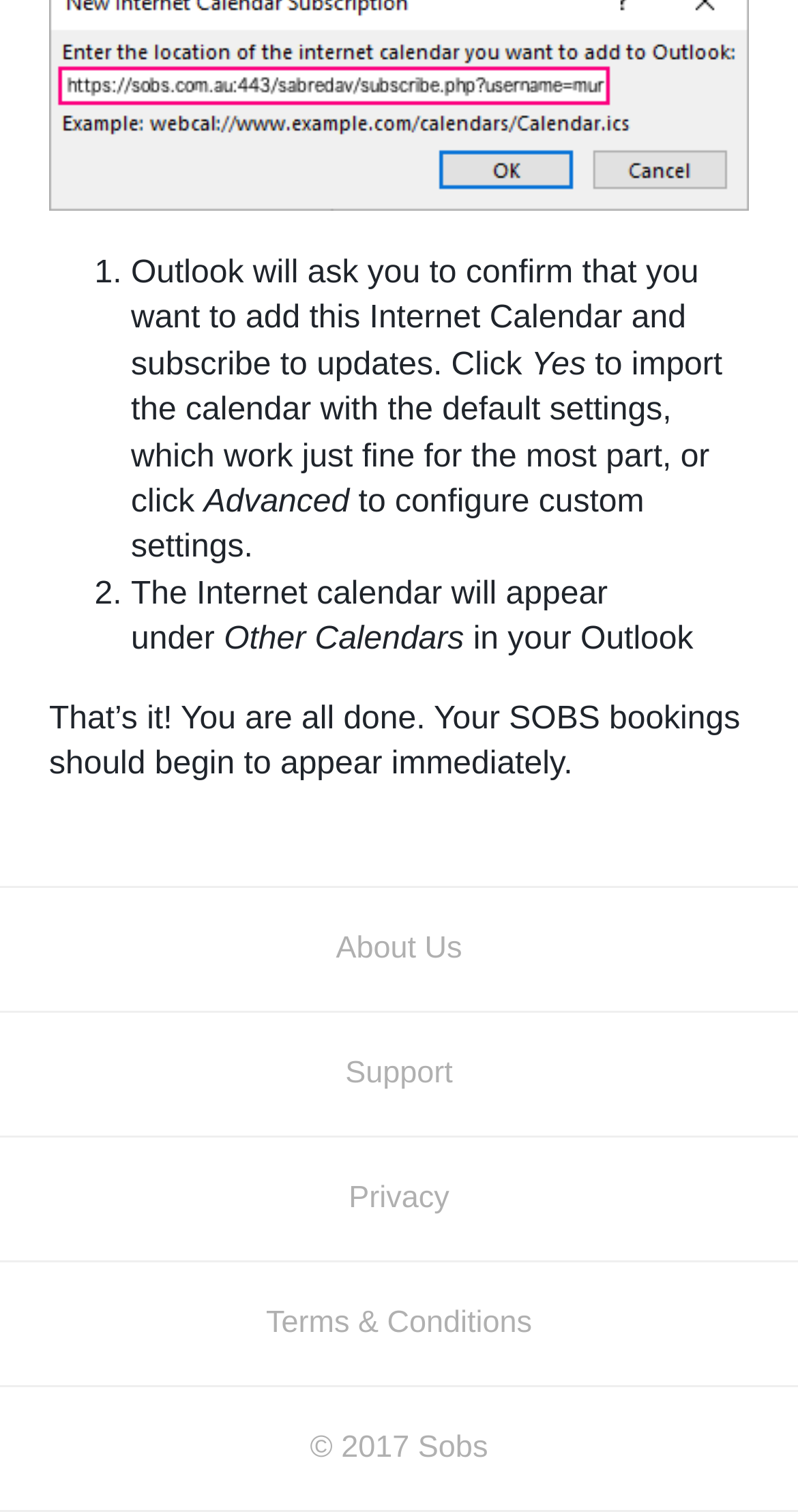Please provide a comprehensive answer to the question below using the information from the image: What is the final step in adding an Internet Calendar?

According to the webpage, the final step in adding an Internet Calendar is to confirm that you want to add the calendar and subscribe to updates, and then click 'Yes' to import the calendar with default settings or 'Advanced' to configure custom settings.